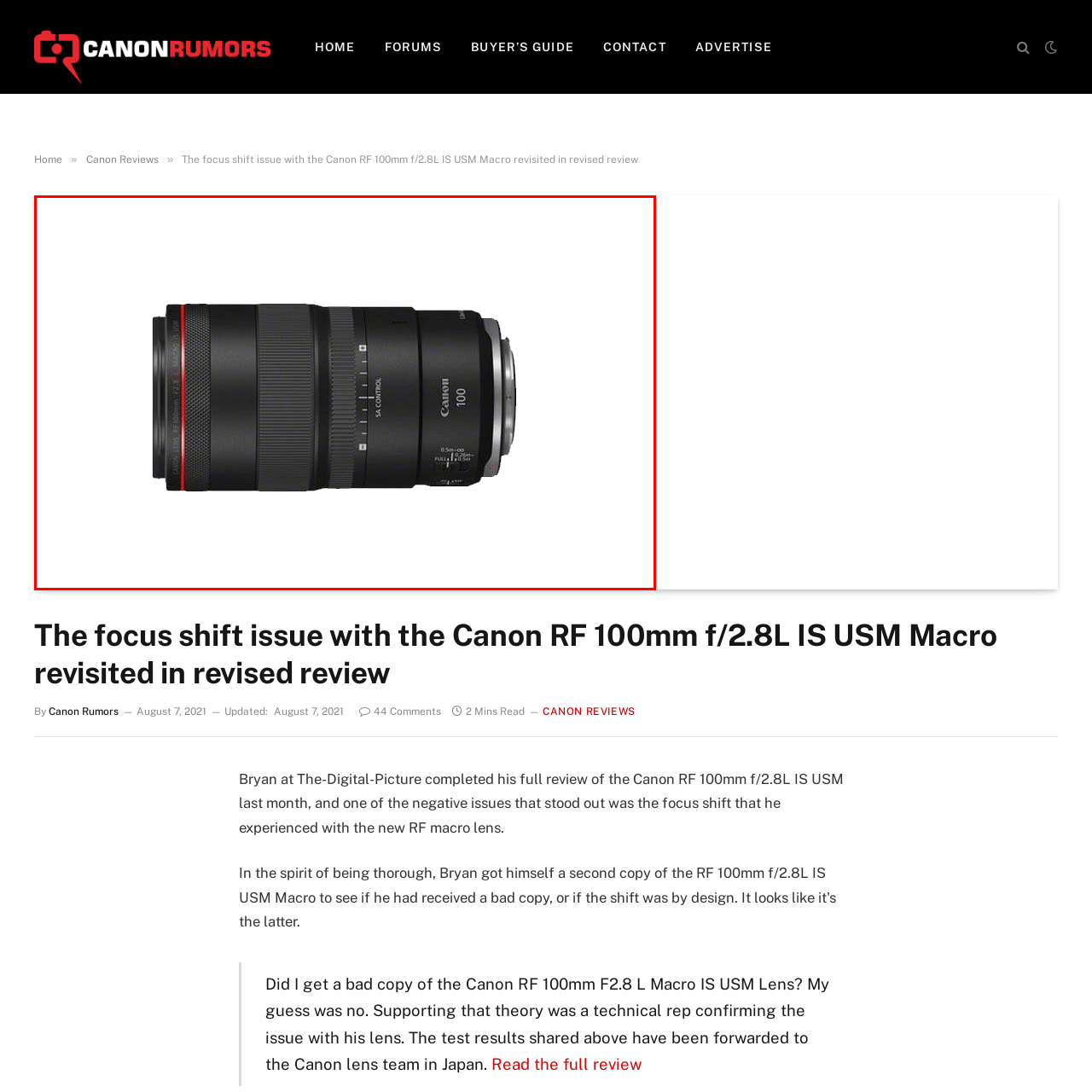Pay attention to the area highlighted by the red boundary and answer the question with a single word or short phrase: 
What is the significance of the red ring on the lens?

professional grade